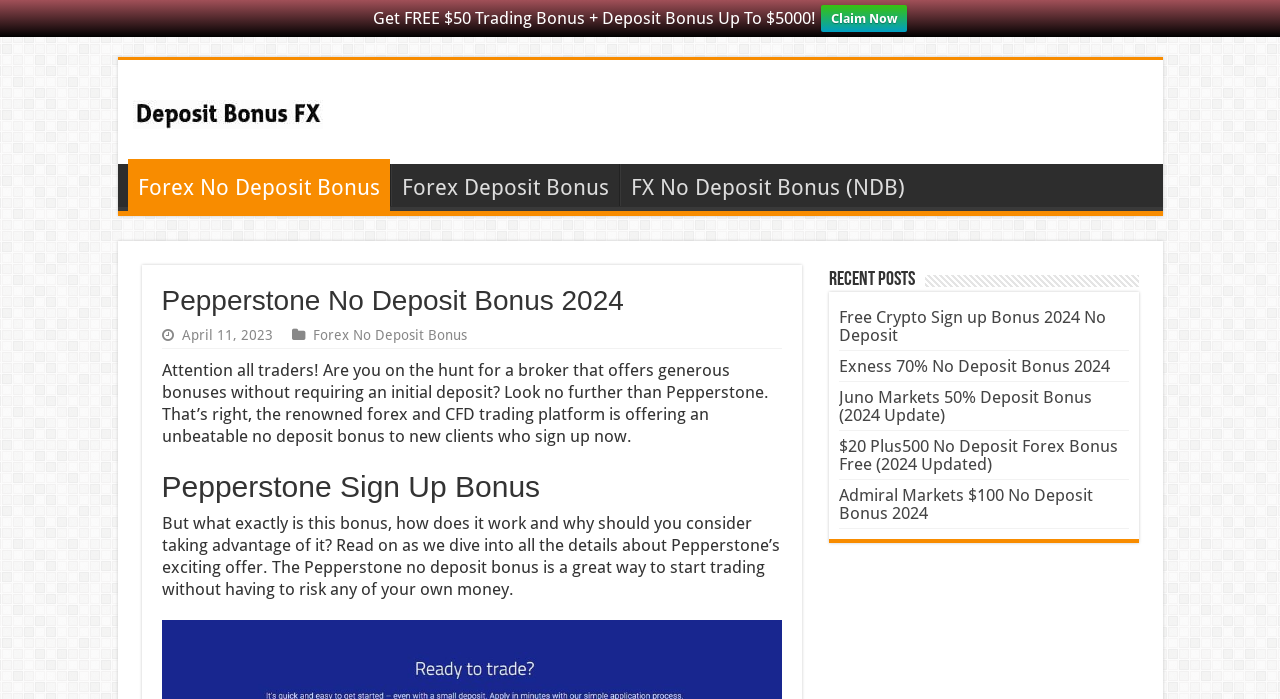Identify the bounding box coordinates of the region that needs to be clicked to carry out this instruction: "Get the Exness 70% No Deposit Bonus 2024". Provide these coordinates as four float numbers ranging from 0 to 1, i.e., [left, top, right, bottom].

[0.655, 0.509, 0.867, 0.538]